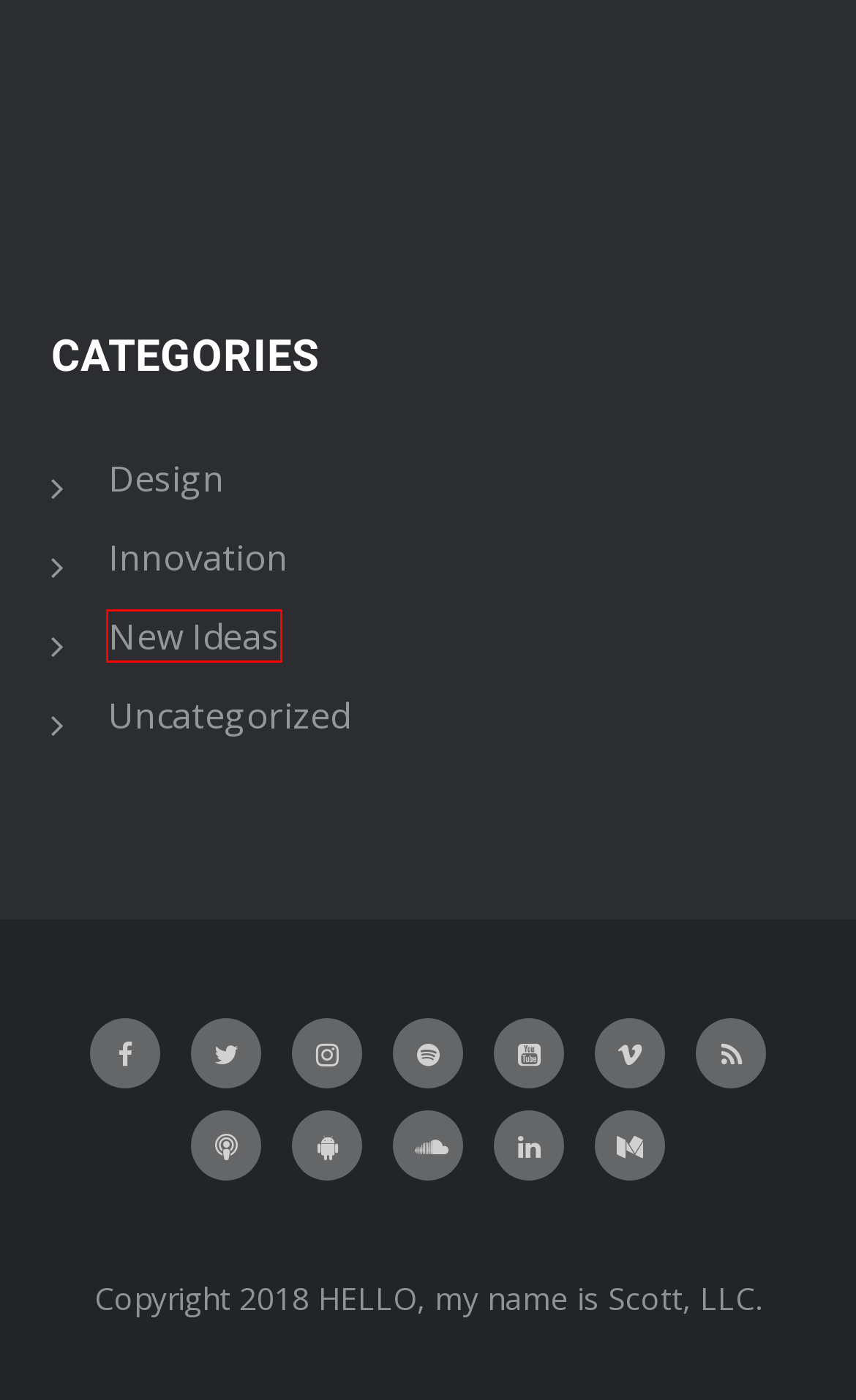You are given a screenshot of a webpage within which there is a red rectangle bounding box. Please choose the best webpage description that matches the new webpage after clicking the selected element in the bounding box. Here are the options:
A. Episode 111: Vomit Or Nap? || Matt, Sol, Eli – Steal Scott’s Ideas
B. Design – Steal Scott’s Ideas
C. Episode 112: Blue Jumbo Hobos || Brittany, Jennifer, Katie – Steal Scott’s Ideas
D. Steal Scott’s Ideas – The Product Development & Innovation Gameshow
E. hellomynameisscott – Steal Scott’s Ideas
F. New Ideas – Steal Scott’s Ideas
G. Episode 113: Season 1 Greatest Hits – Steal Scott’s Ideas
H. Let love find you when you least expect it to – Steal Scott’s Ideas

F